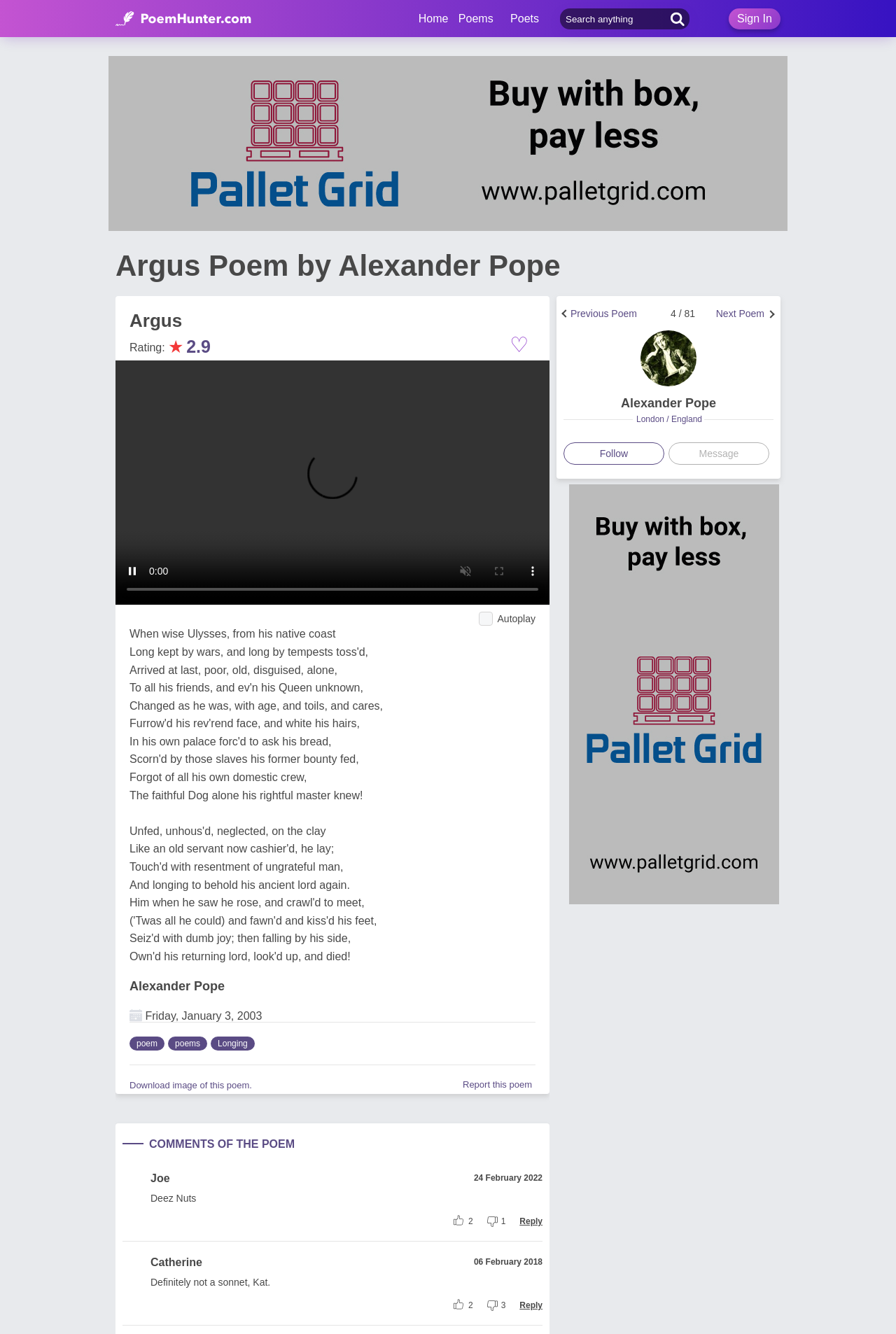Answer the question in a single word or phrase:
How many comments are displayed on the webpage?

2